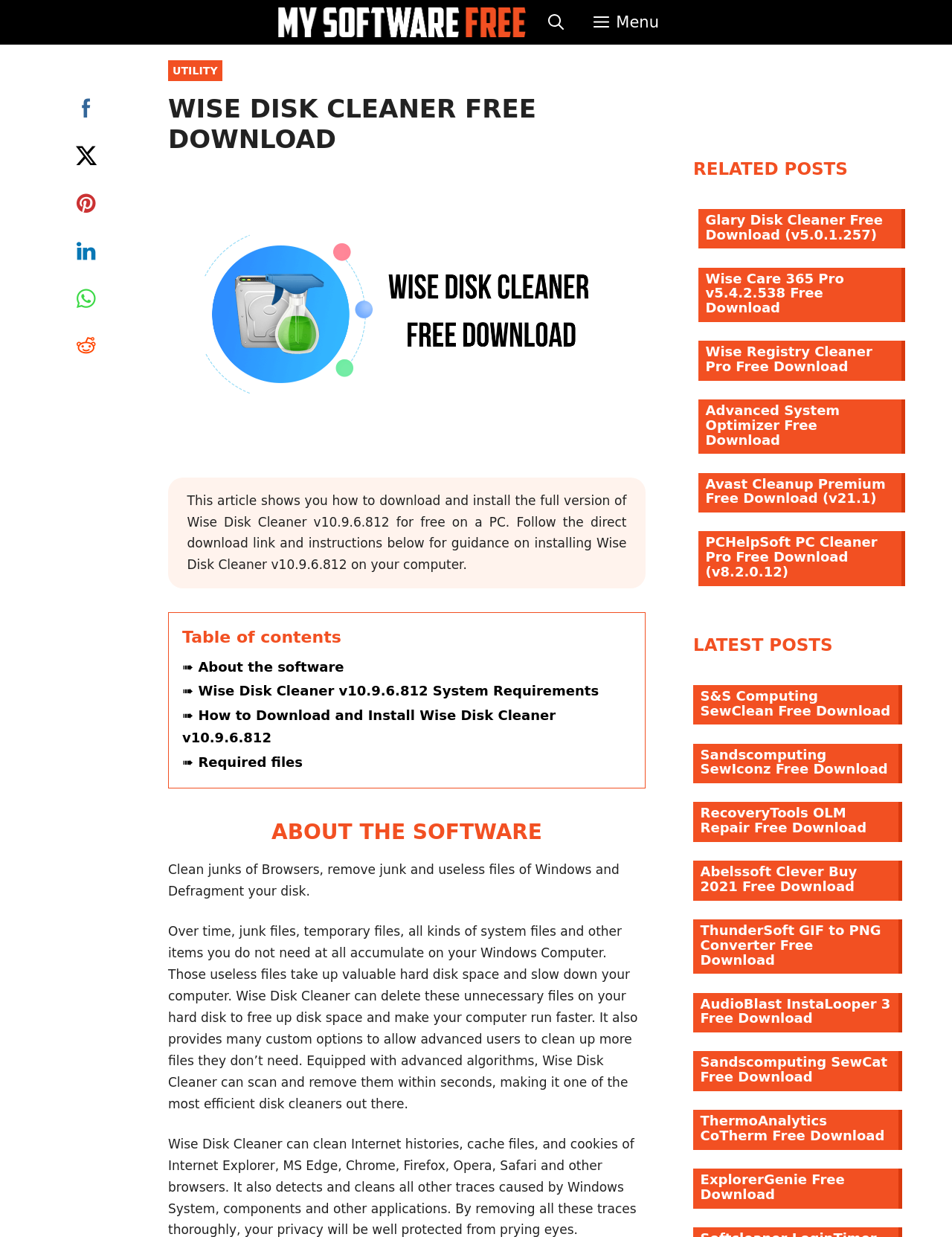How many social media sharing options are available?
Can you offer a detailed and complete answer to this question?

There are six social media sharing options available, including Facebook, Twitter, Pinterest, LinkedIn, WhatsApp, and Share.